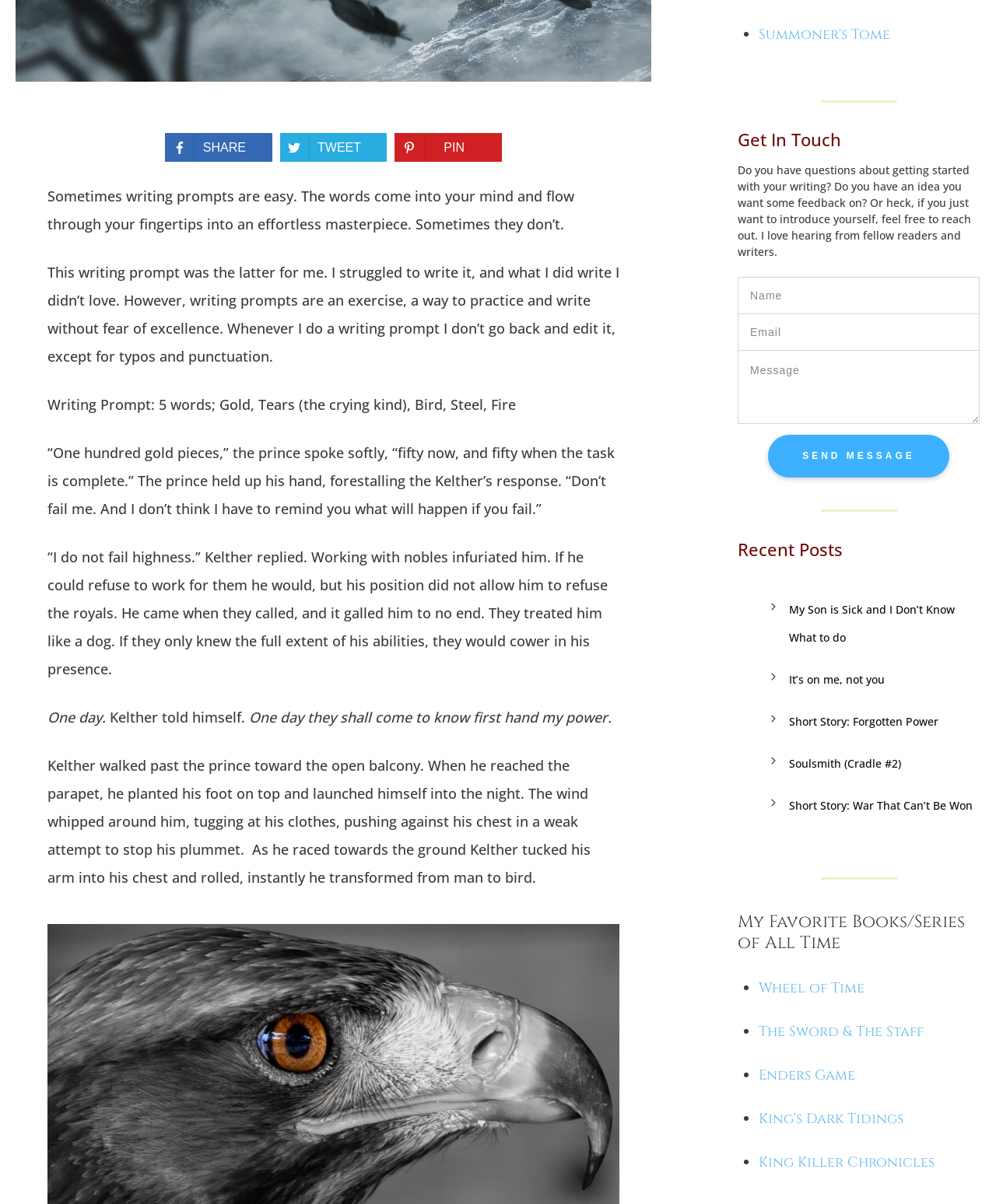Using the provided element description: "It’s on me, not you", determine the bounding box coordinates of the corresponding UI element in the screenshot.

[0.792, 0.553, 0.888, 0.576]